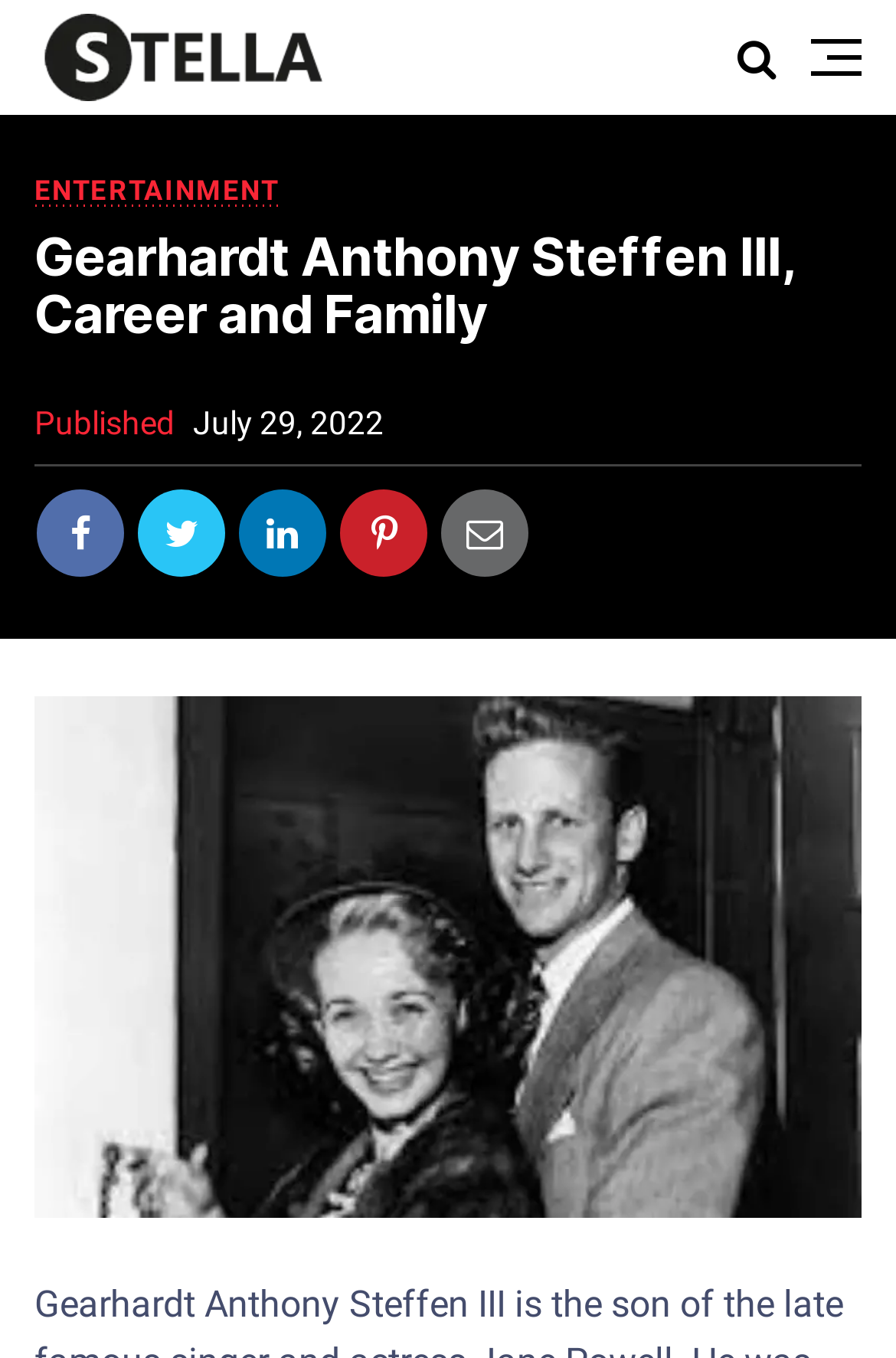With reference to the screenshot, provide a detailed response to the question below:
How many social media links are there?

The social media links can be found in the link elements with Unicode characters, such as '', '', '', '', and ''. There are five of these links, indicating that the webpage provides five ways to share or connect with the content on social media.